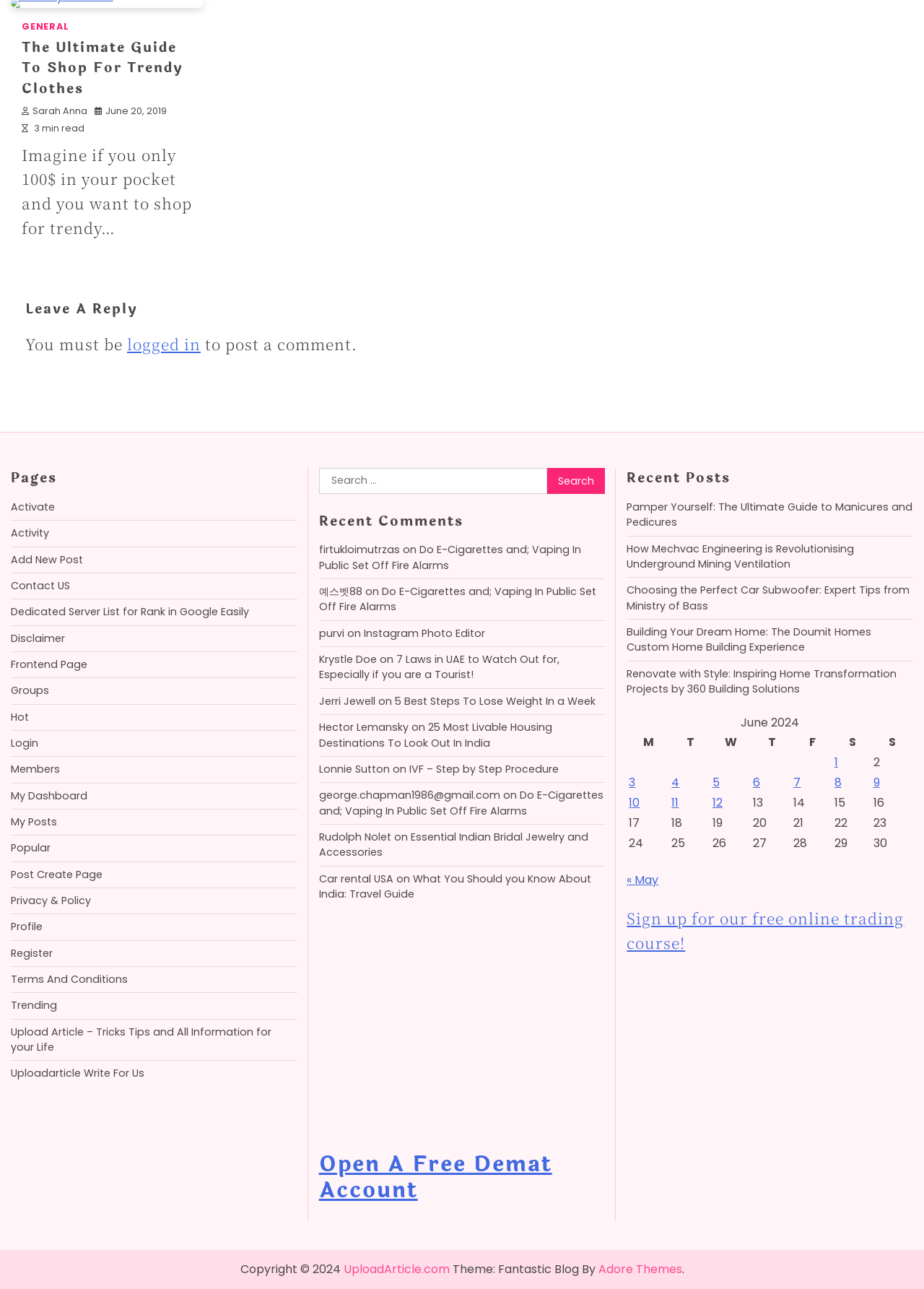Please provide a comprehensive answer to the question based on the screenshot: What is the title of the article?

I found the title of the article by looking at the heading element with the text 'The Ultimate Guide To Shop For Trendy Clothes' which is located at the top of the webpage.